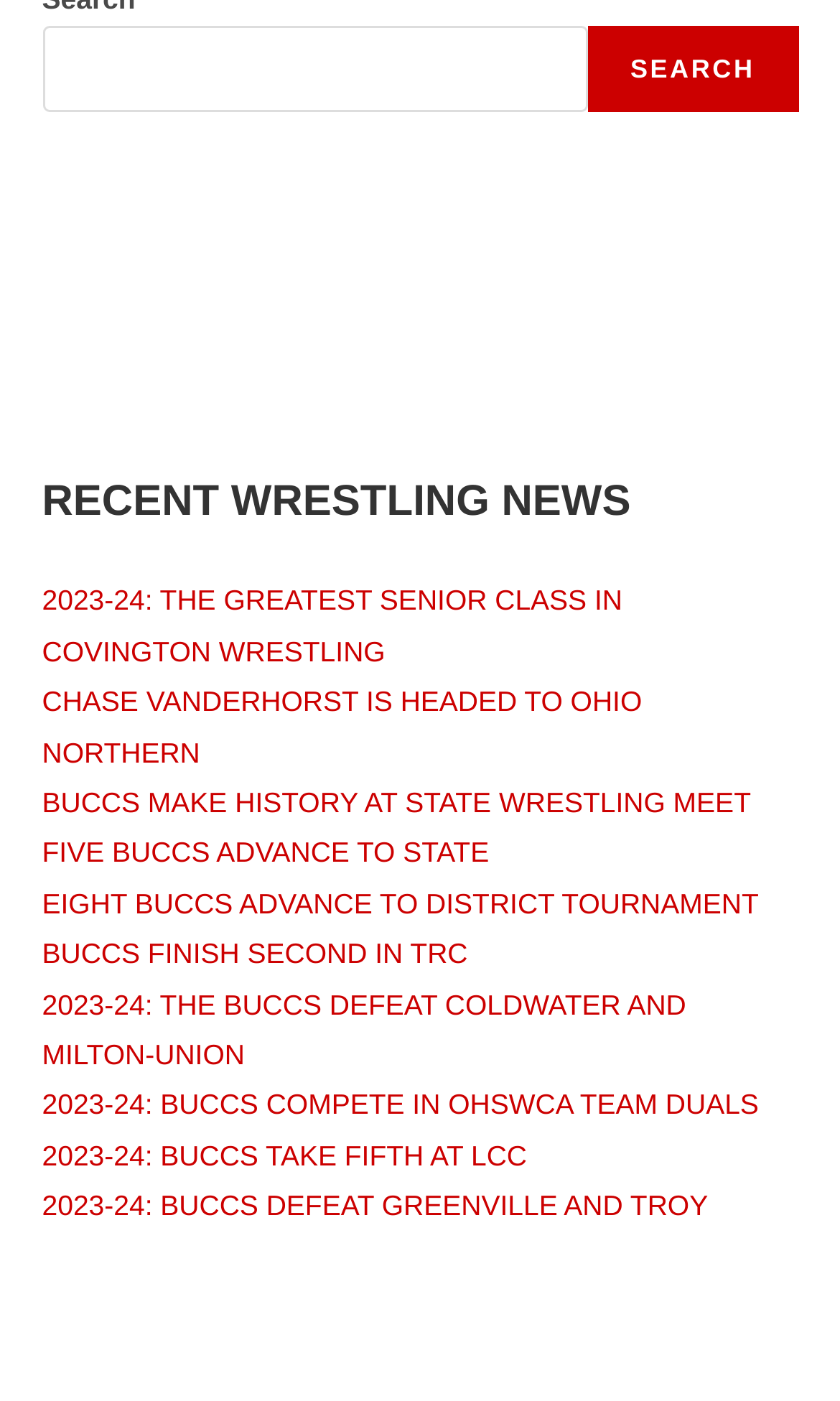What type of news is featured on this webpage?
Refer to the image and provide a one-word or short phrase answer.

Wrestling news